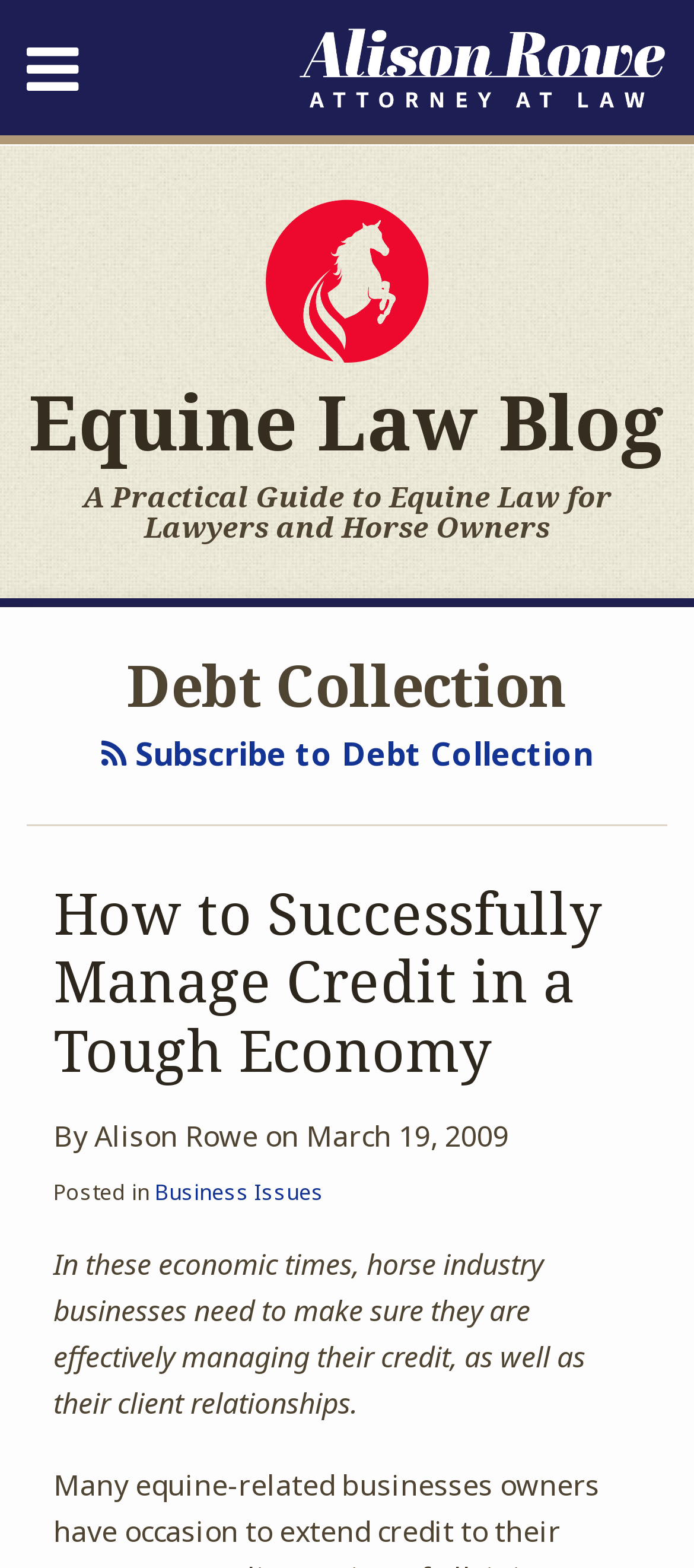Provide a one-word or brief phrase answer to the question:
What is the topic of the first article?

Debt Collection